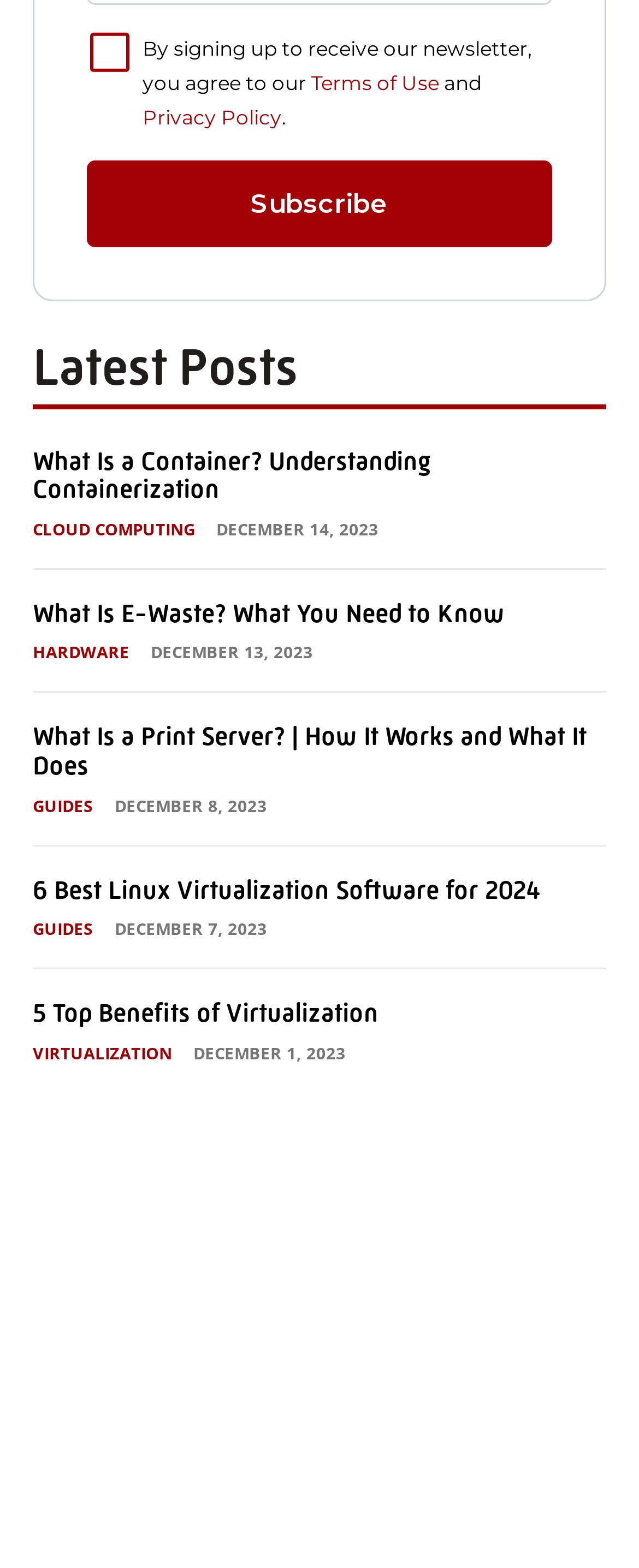Refer to the image and provide a thorough answer to this question:
What is the date of the article '5 Top Benefits of Virtualization'?

The article '5 Top Benefits of Virtualization' has a time element with the text 'DECEMBER 1, 2023' located below it, which indicates the date of the article.